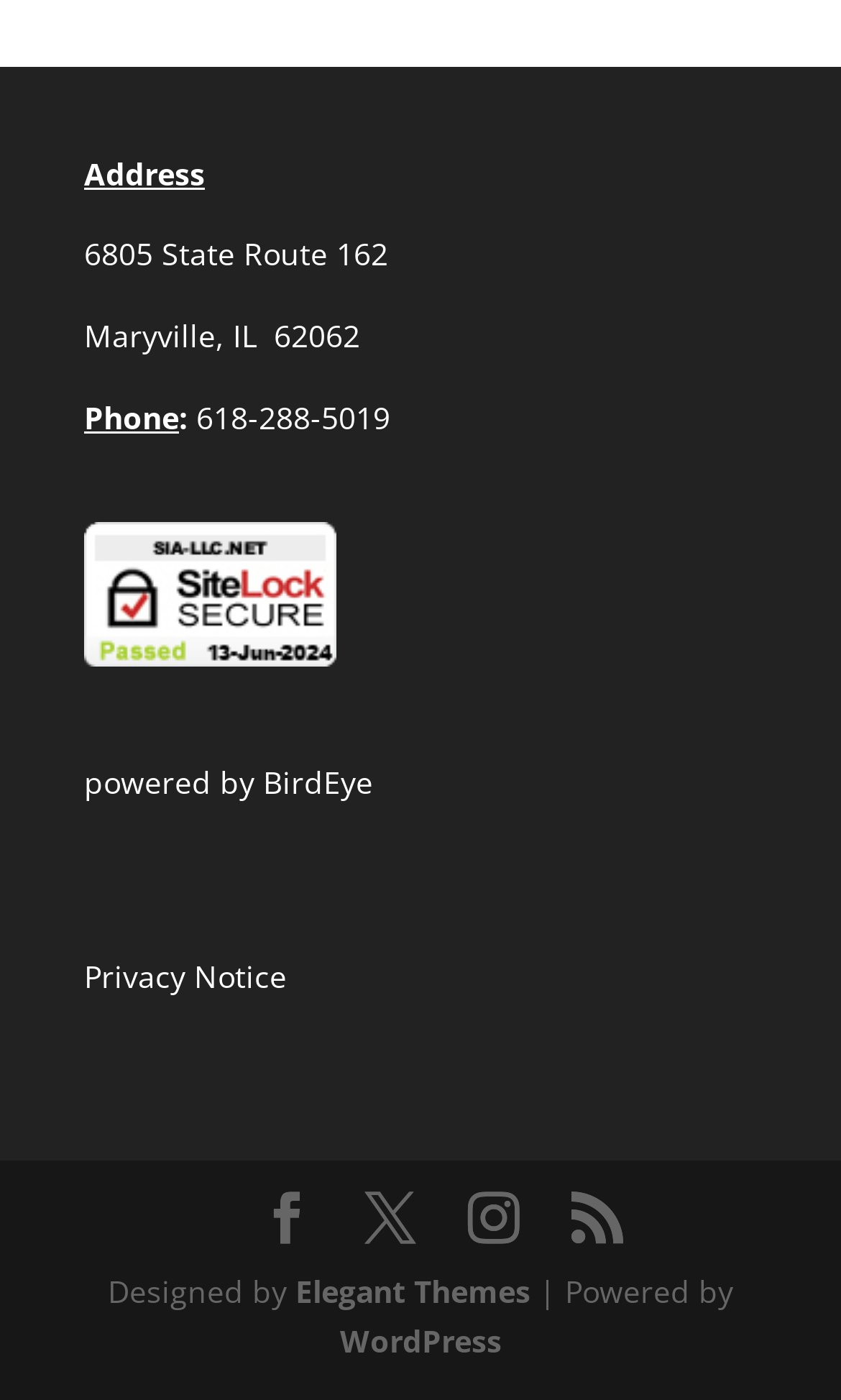What is the website powered by?
Please provide a detailed and comprehensive answer to the question.

I found the information about the website being powered by WordPress by looking at the static text elements at the bottom of the webpage, where it says 'Powered by' followed by a link to 'WordPress'.